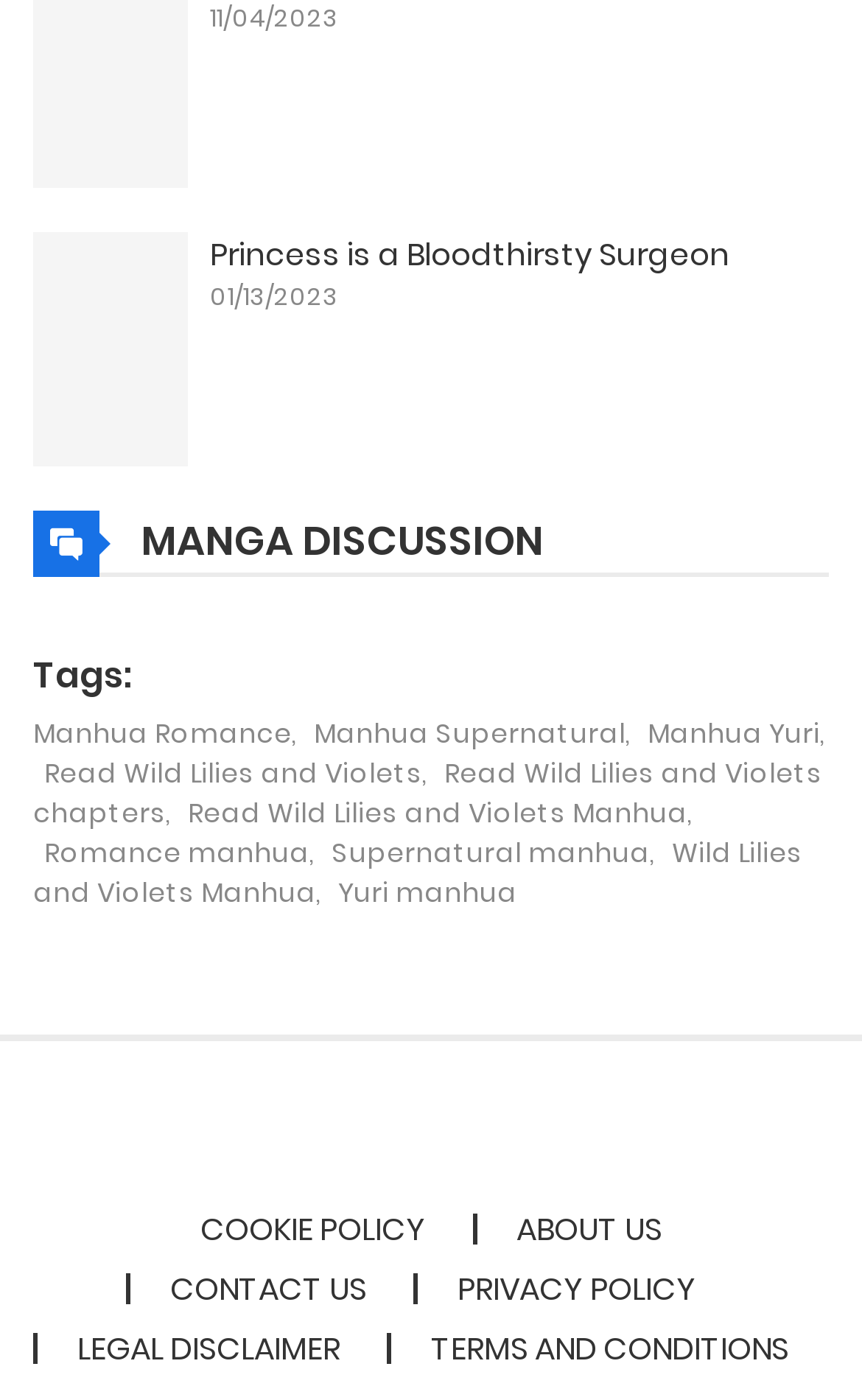What is the genre of the manga 'Princess is a Bloodthirsty Surgeon'?
Can you provide an in-depth and detailed response to the question?

The genre of the manga 'Princess is a Bloodthirsty Surgeon' can be determined by looking at the links below the manga title, which are 'Manhua Romance', 'Manhua Supernatural', and 'Manhua Yuri'.